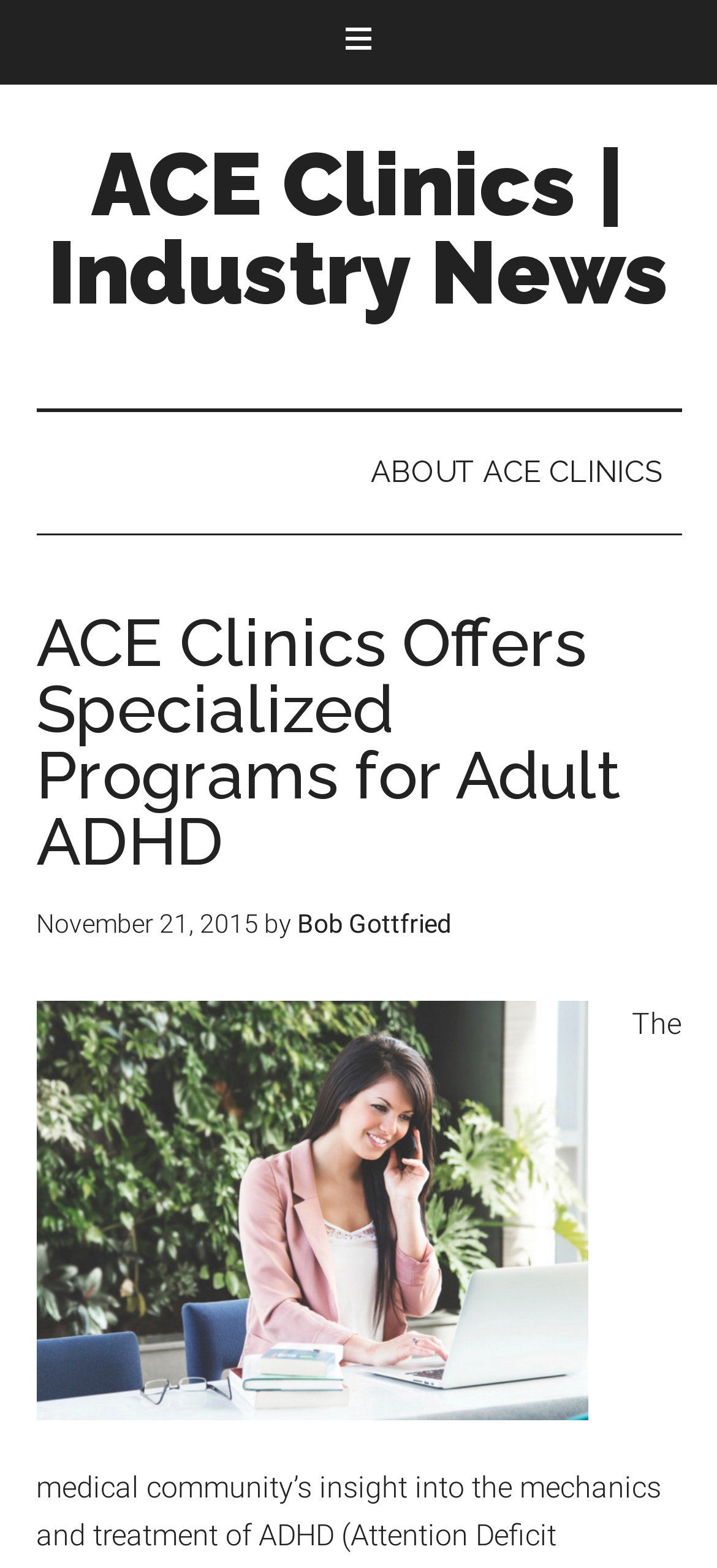Determine the main headline from the webpage and extract its text.

What is memory?